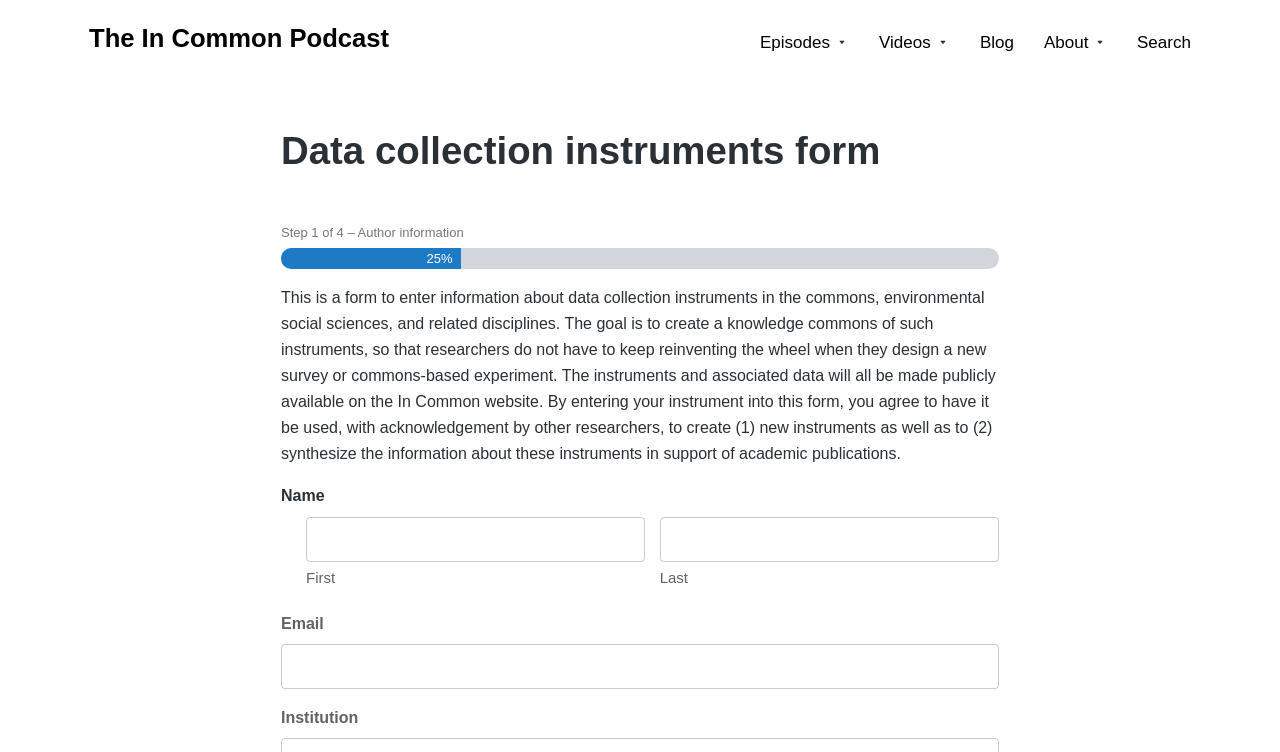What will happen to the instruments and associated data? Analyze the screenshot and reply with just one word or a short phrase.

Made publicly available